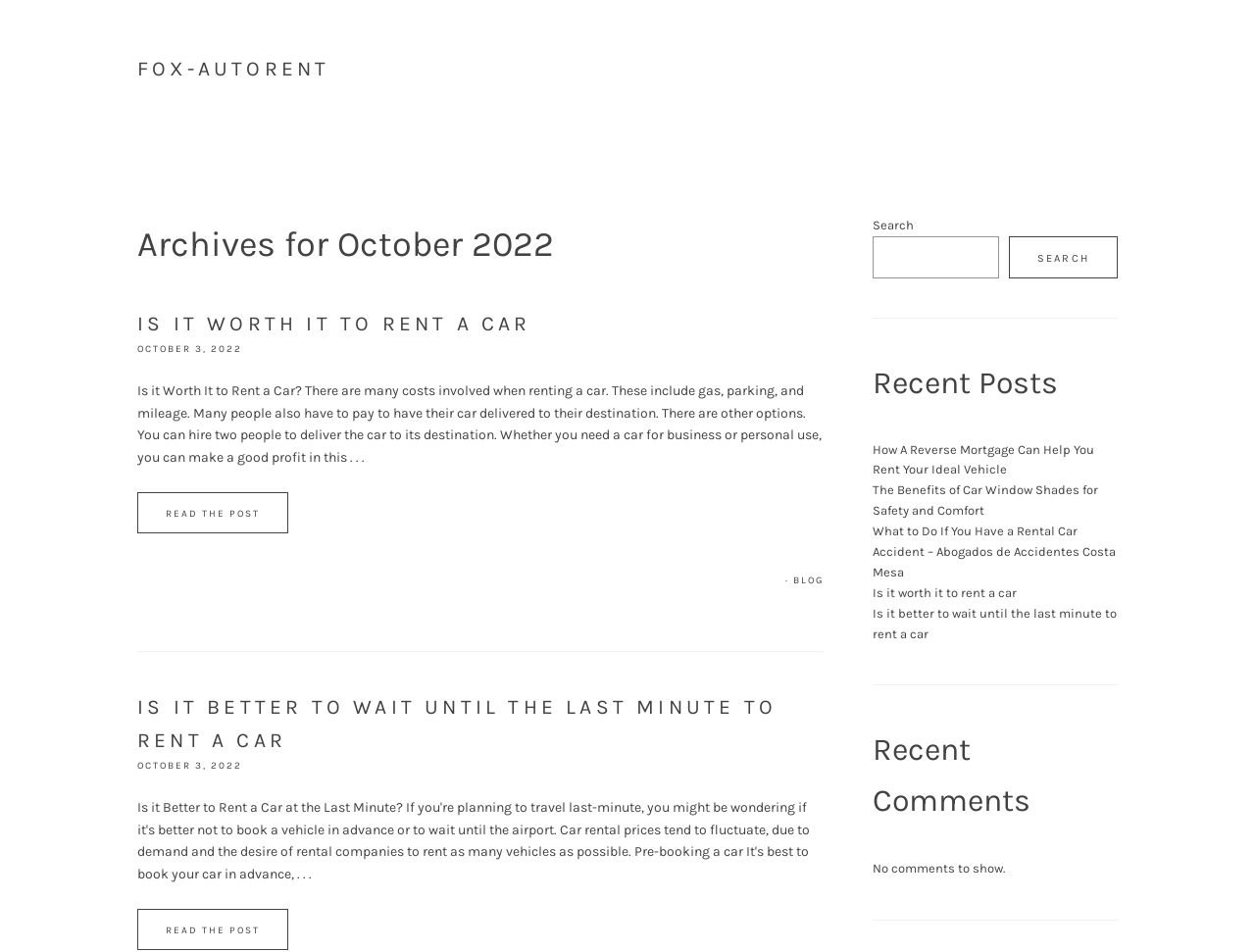Please locate and generate the primary heading on this webpage.

Archives for October 2022